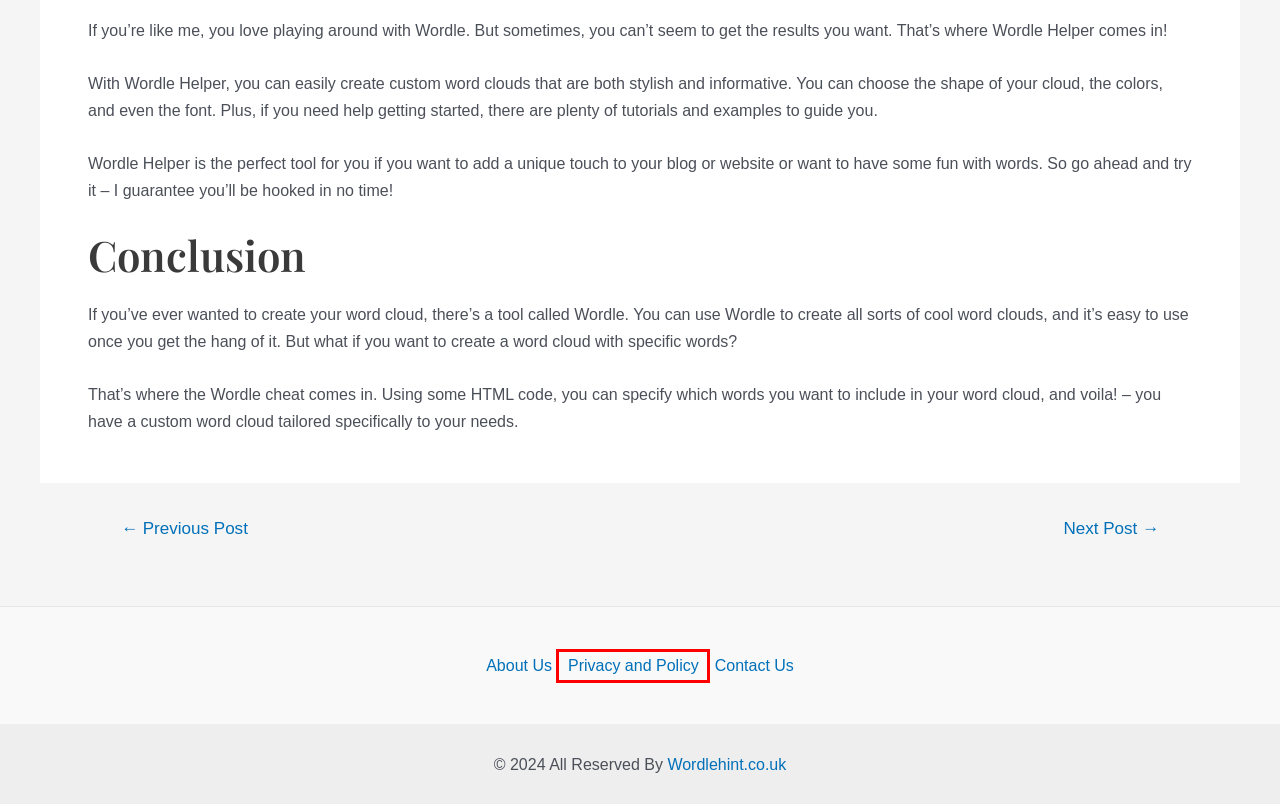Analyze the given webpage screenshot and identify the UI element within the red bounding box. Select the webpage description that best matches what you expect the new webpage to look like after clicking the element. Here are the candidates:
A. How to Work Wordle Finder
B. Contact Us
C. About Us
D. Sports
E. Real Estate
F. Tech Archives | My Blog
G. Privacy and Policy
H. How to Play Wordle

G